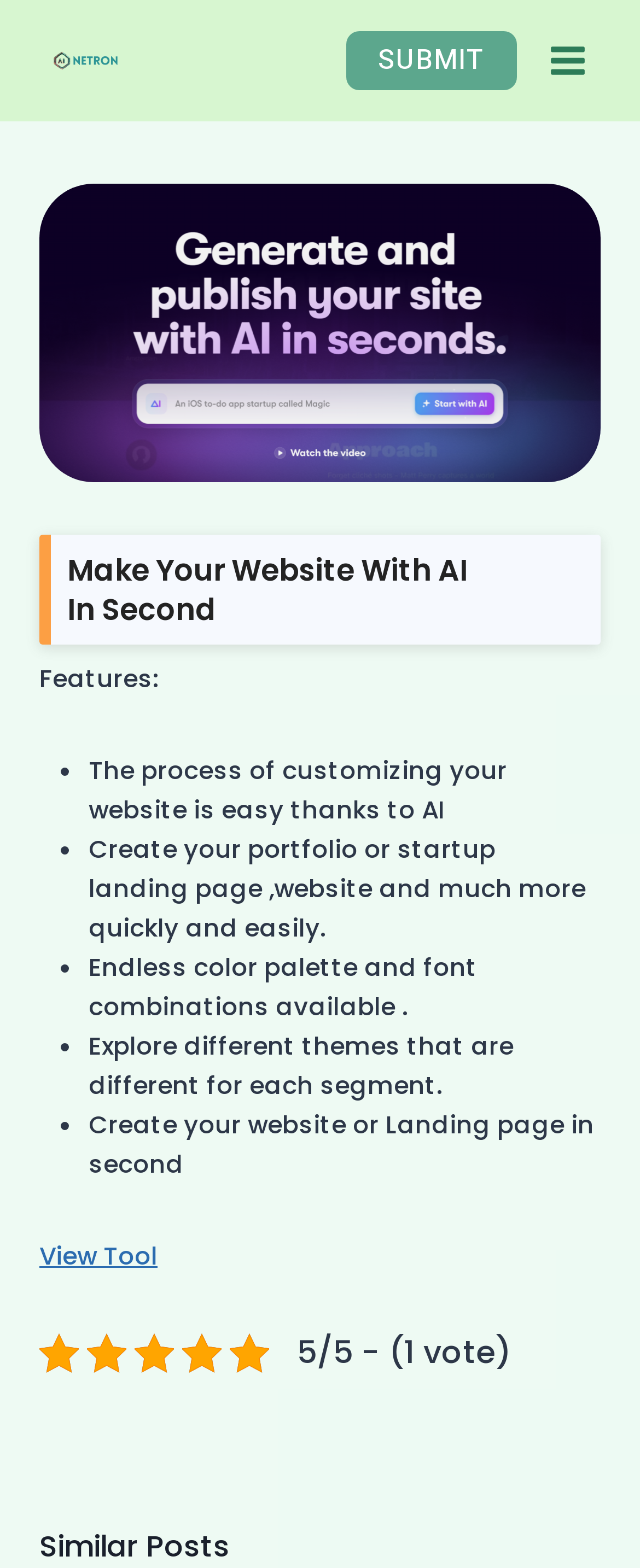What can I do with the 'View Tool' button?
Answer the question with a single word or phrase derived from the image.

View the tool